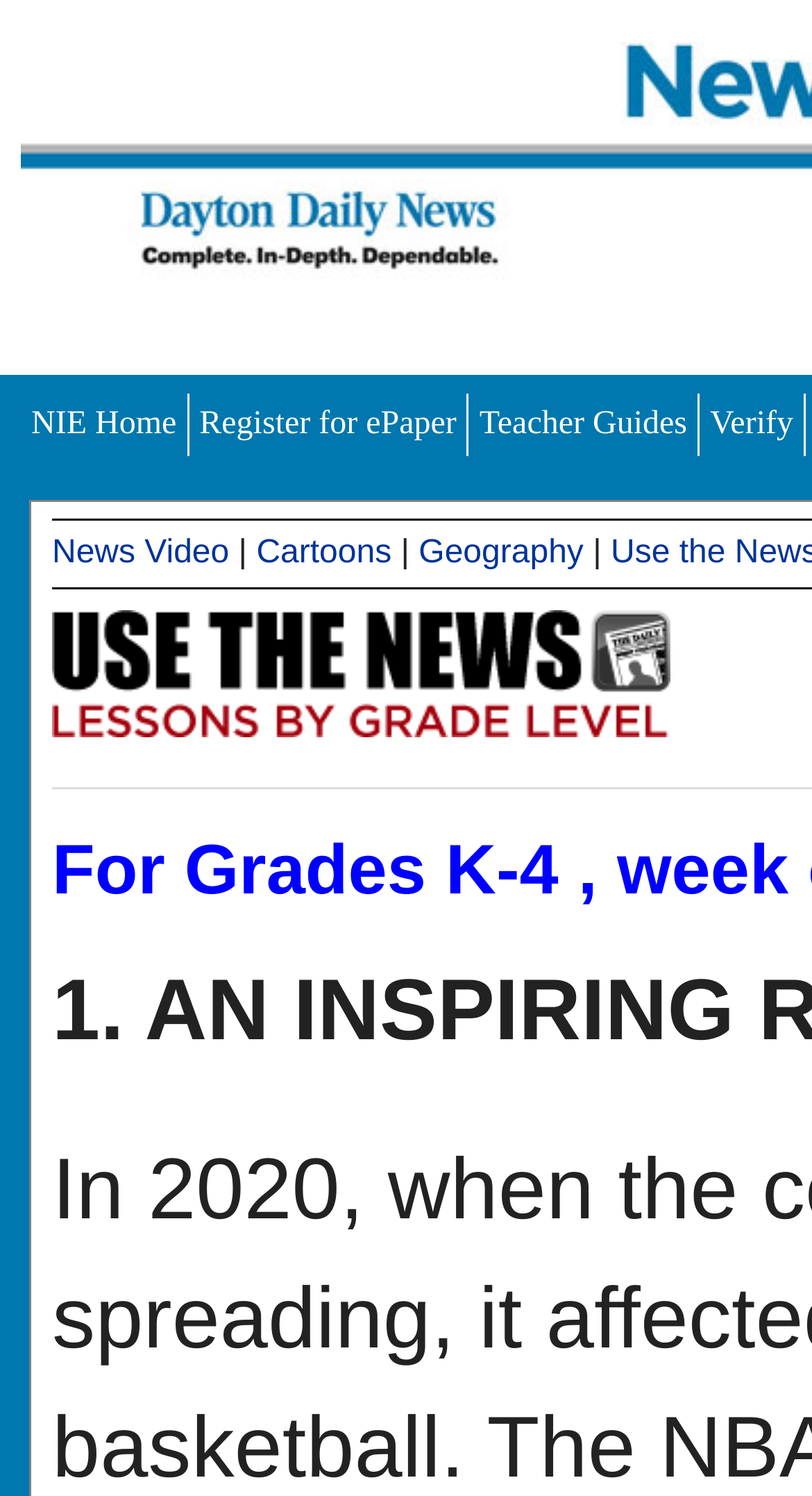Answer the following in one word or a short phrase: 
What is the purpose of the 'Verify' link?

Unknown